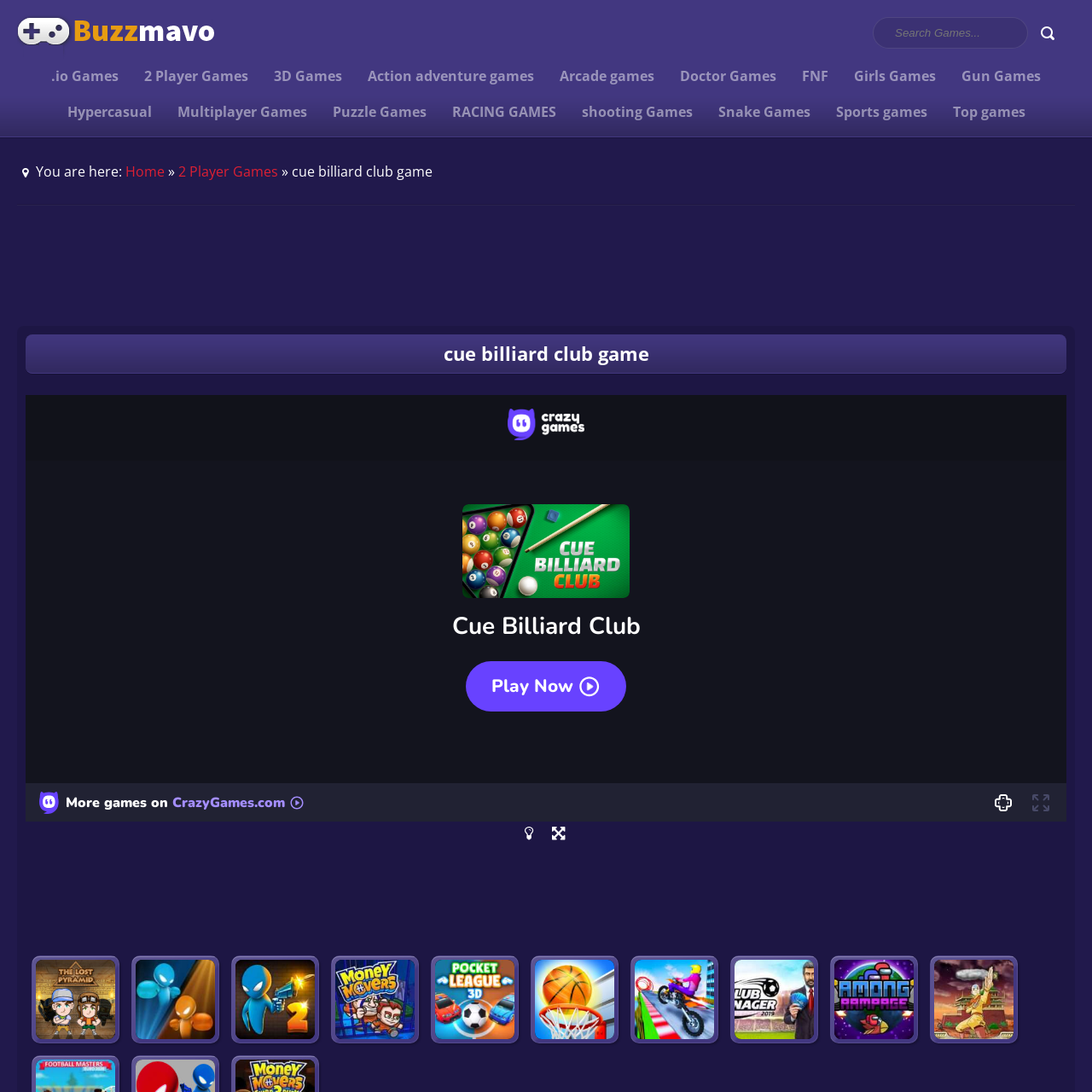From the webpage screenshot, identify the region described by title="1000 Free Games To Play". Provide the bounding box coordinates as (top-left x, top-left y, bottom-right x, bottom-right y), with each value being a floating point number between 0 and 1.

[0.016, 0.045, 0.198, 0.062]